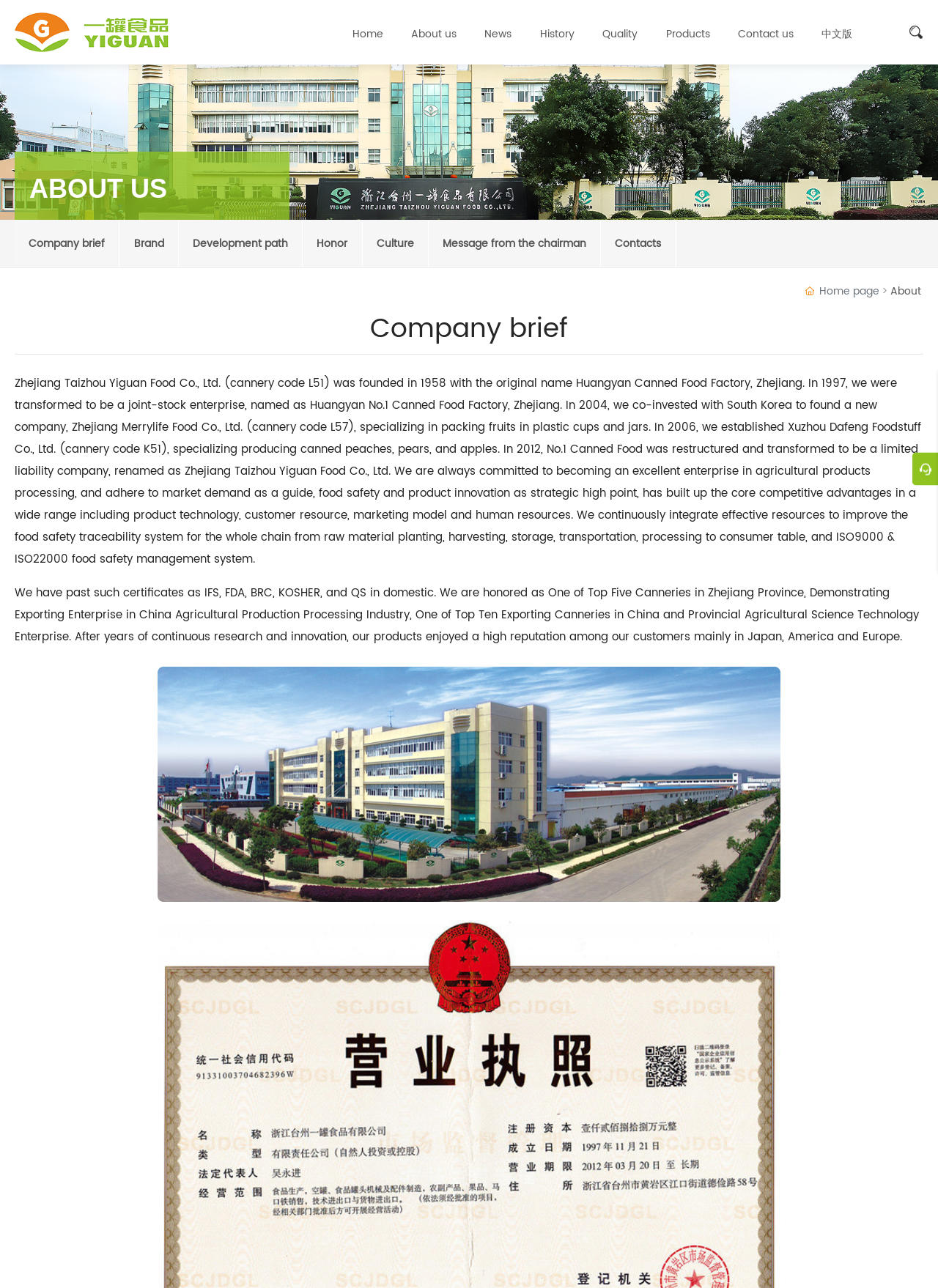Indicate the bounding box coordinates of the element that needs to be clicked to satisfy the following instruction: "Click the 'About us' link". The coordinates should be four float numbers between 0 and 1, i.e., [left, top, right, bottom].

[0.428, 0.0, 0.497, 0.05]